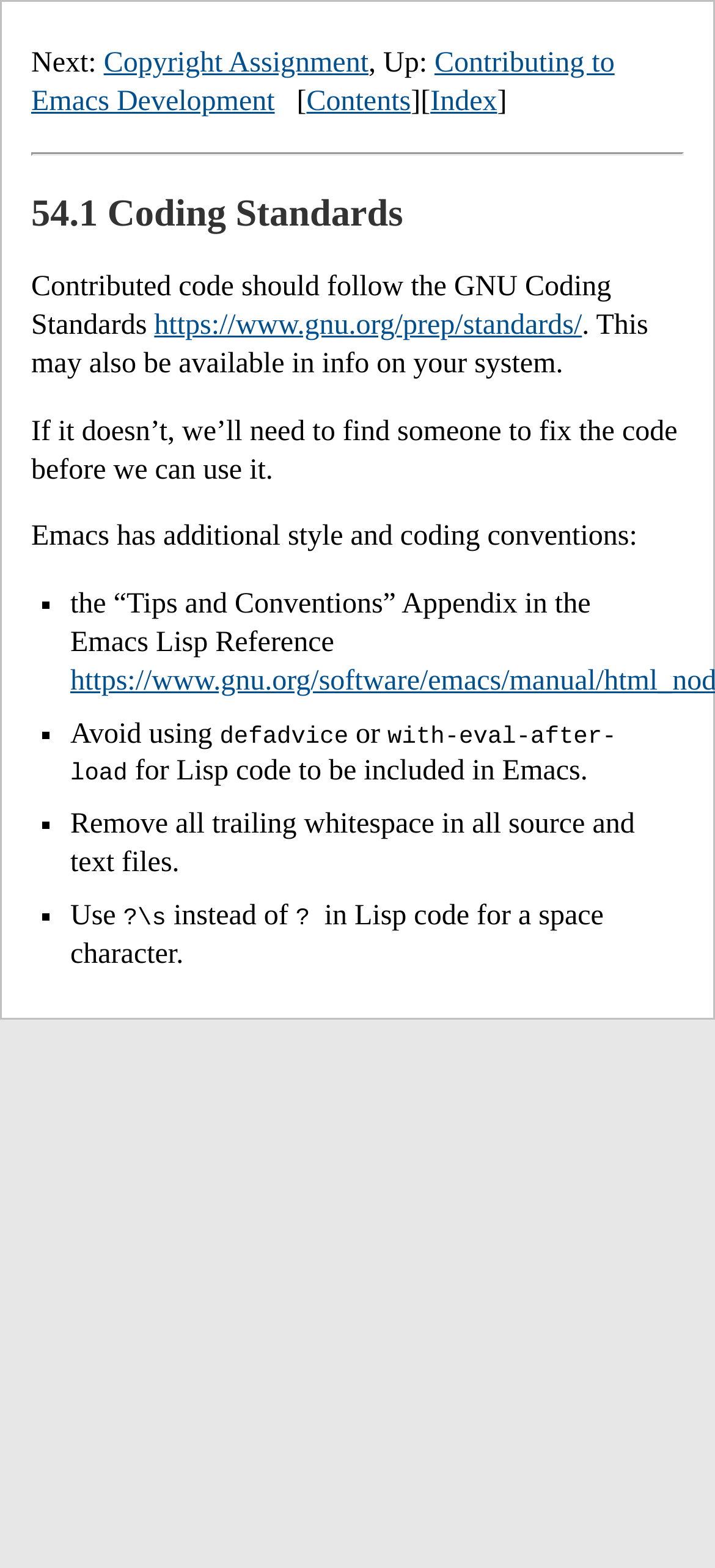Illustrate the webpage's structure and main components comprehensively.

The webpage is about the coding standards for GNU Emacs Manual. At the top, there is a navigation section with links to "Next:", "Copyright Assignment", "Up:", and "Contributing to Emacs Development". Below this section, there is a horizontal separator line.

The main content of the page is headed by "54.1 Coding Standards", which is followed by a paragraph of text explaining that contributed code should follow the GNU Coding Standards. This paragraph includes a link to the GNU Coding Standards webpage. 

Below this, there is another paragraph of text stating that Emacs has additional style and coding conventions. This is followed by a list of three items, each marked with a "■" symbol. The first item mentions the "Tips and Conventions" Appendix in the Emacs Lisp Reference. The second item advises against using "defadvice" or "with-eval-after-load" for Lisp code to be included in Emacs. The third item instructs to remove all trailing whitespace in all source and text files, and to use "?\\s" instead of "?" for a space character in Lisp code.

Throughout the page, there are also links to "Contents" and "Index" at the top, which provide access to other parts of the manual.